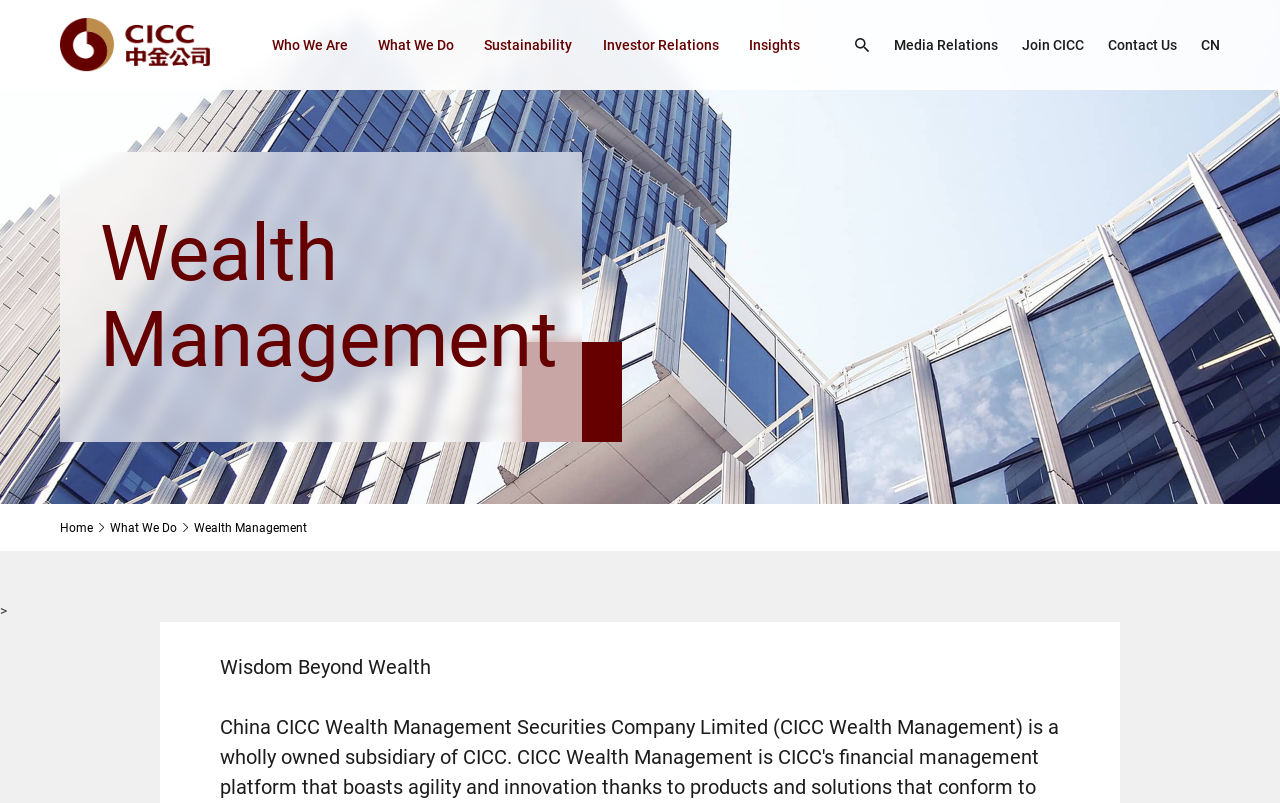Please specify the bounding box coordinates in the format (top-left x, top-left y, bottom-right x, bottom-right y), with all values as floating point numbers between 0 and 1. Identify the bounding box of the UI element described by: Home

[0.047, 0.646, 0.073, 0.668]